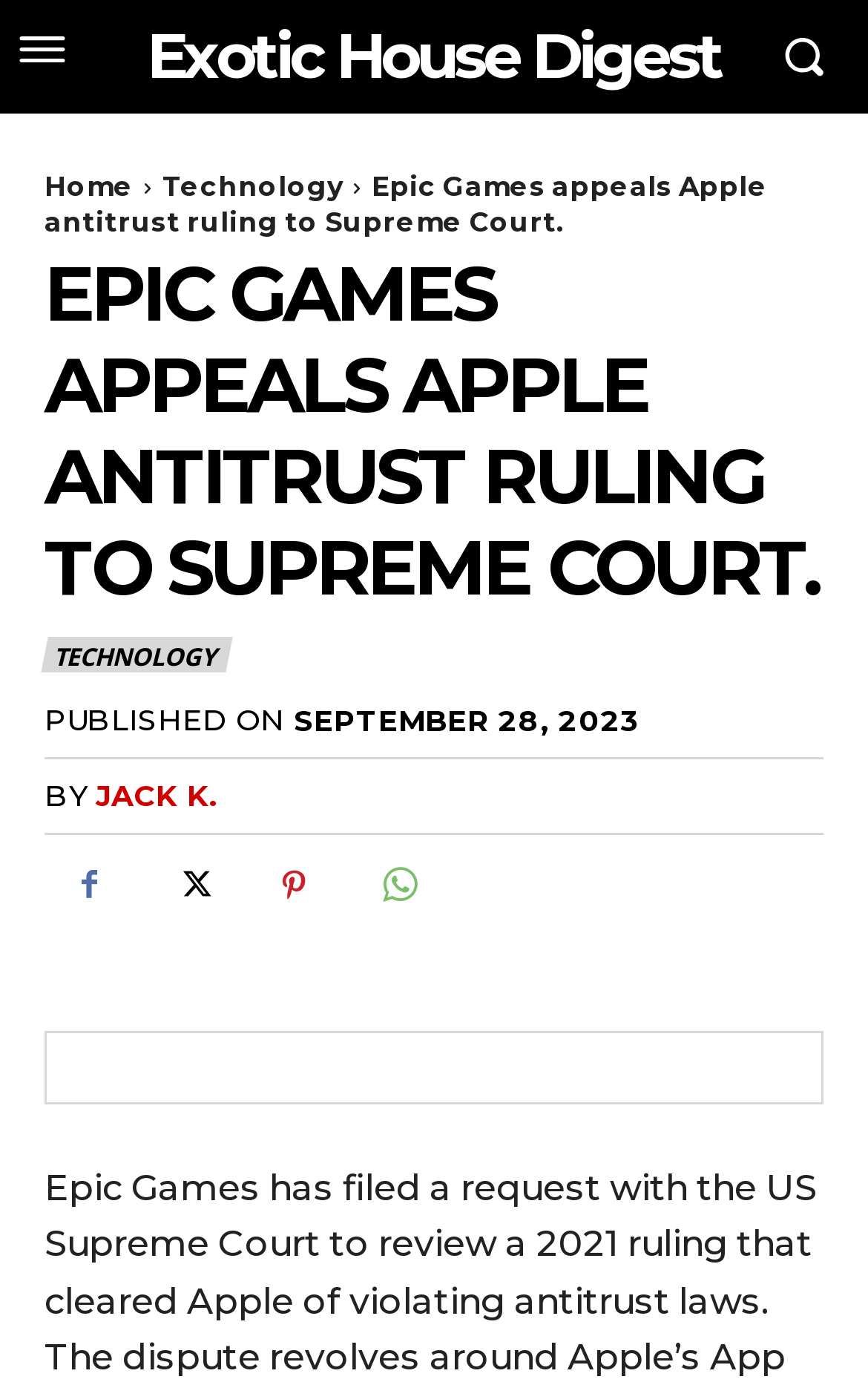Offer an in-depth caption of the entire webpage.

The webpage is about Epic Games' appeal to the US Supreme Court regarding a 2021 ruling that cleared Apple of violating antitrust laws. 

At the top left of the page, there is a small image. Next to it, on the top center, is a link to "Exotic House Digest". On the top right, there is another image. 

Below these elements, there are several links and text elements aligned horizontally. From left to right, there are links to "Home" and "Technology", followed by a static text "Epic Games appeals Apple antitrust ruling to Supreme Court." and a heading "EPIC GAMES APPEALS APPLE ANTITRUST RULING TO SUPREME COURT." in a larger font. 

Further to the right, there is a link to "TECHNOLOGY". 

Below this horizontal arrangement, there is a static text "PUBLISHED ON" on the left, followed by a time element displaying "SEPTEMBER 28, 2023". 

On the next line, there is a static text "BY" on the left, followed by a link to the author "JACK K.". To the right of the author's link, there are four social media links represented by icons.